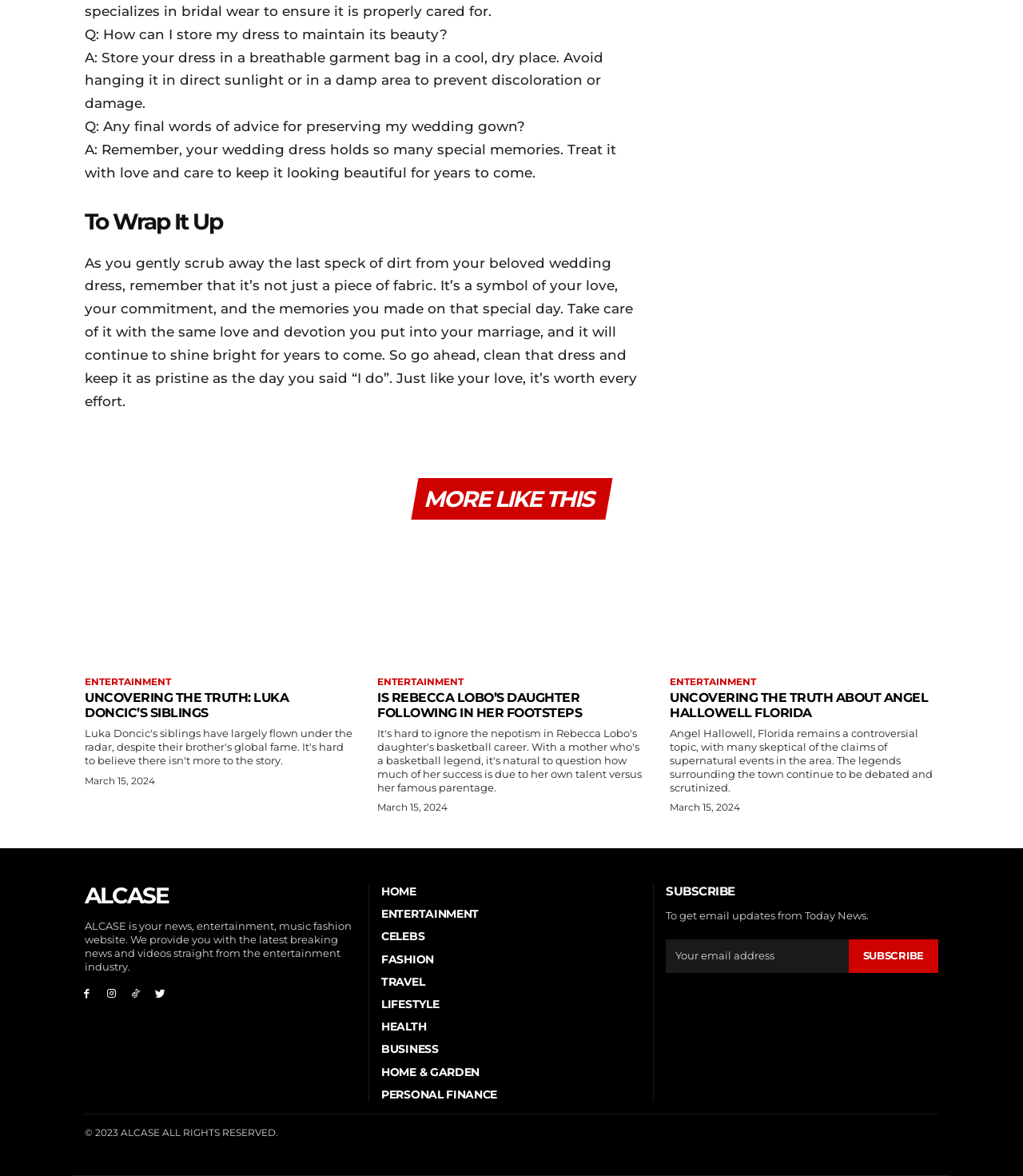Identify the bounding box for the given UI element using the description provided. Coordinates should be in the format (top-left x, top-left y, bottom-right x, bottom-right y) and must be between 0 and 1. Here is the description: aria-label="email" name="EMAIL" placeholder="Your email address"

[0.651, 0.799, 0.829, 0.827]